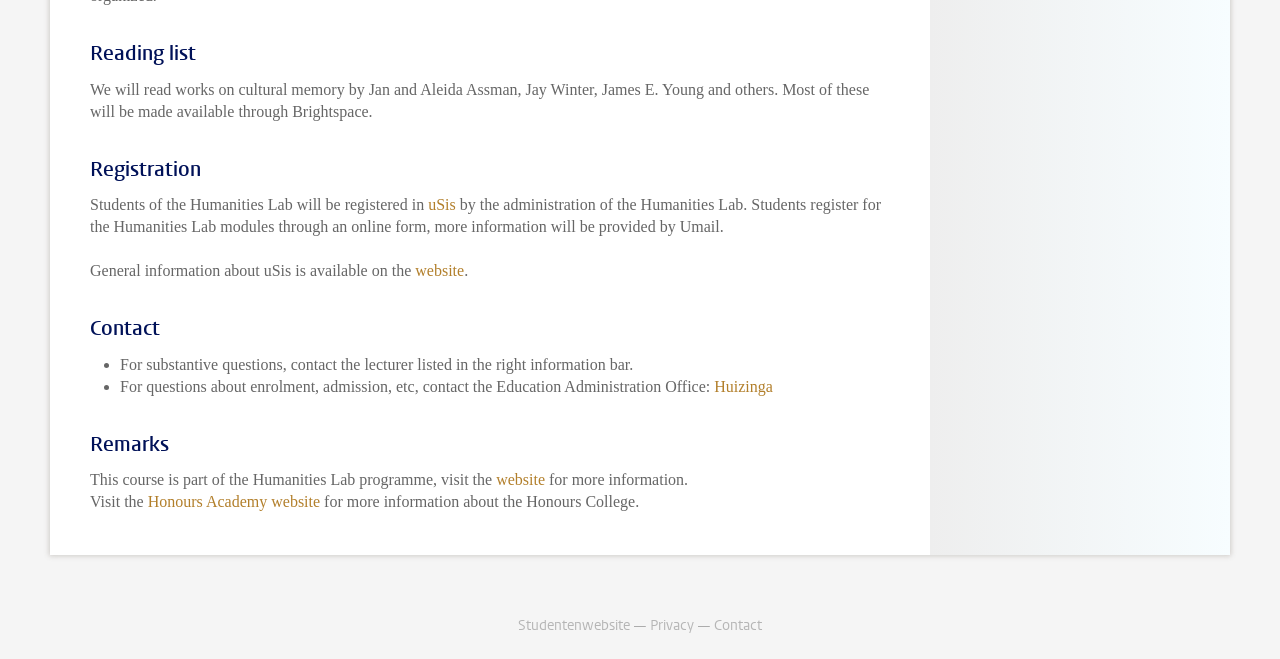Using the element description Privacy, predict the bounding box coordinates for the UI element. Provide the coordinates in (top-left x, top-left y, bottom-right x, bottom-right y) format with values ranging from 0 to 1.

[0.508, 0.935, 0.542, 0.964]